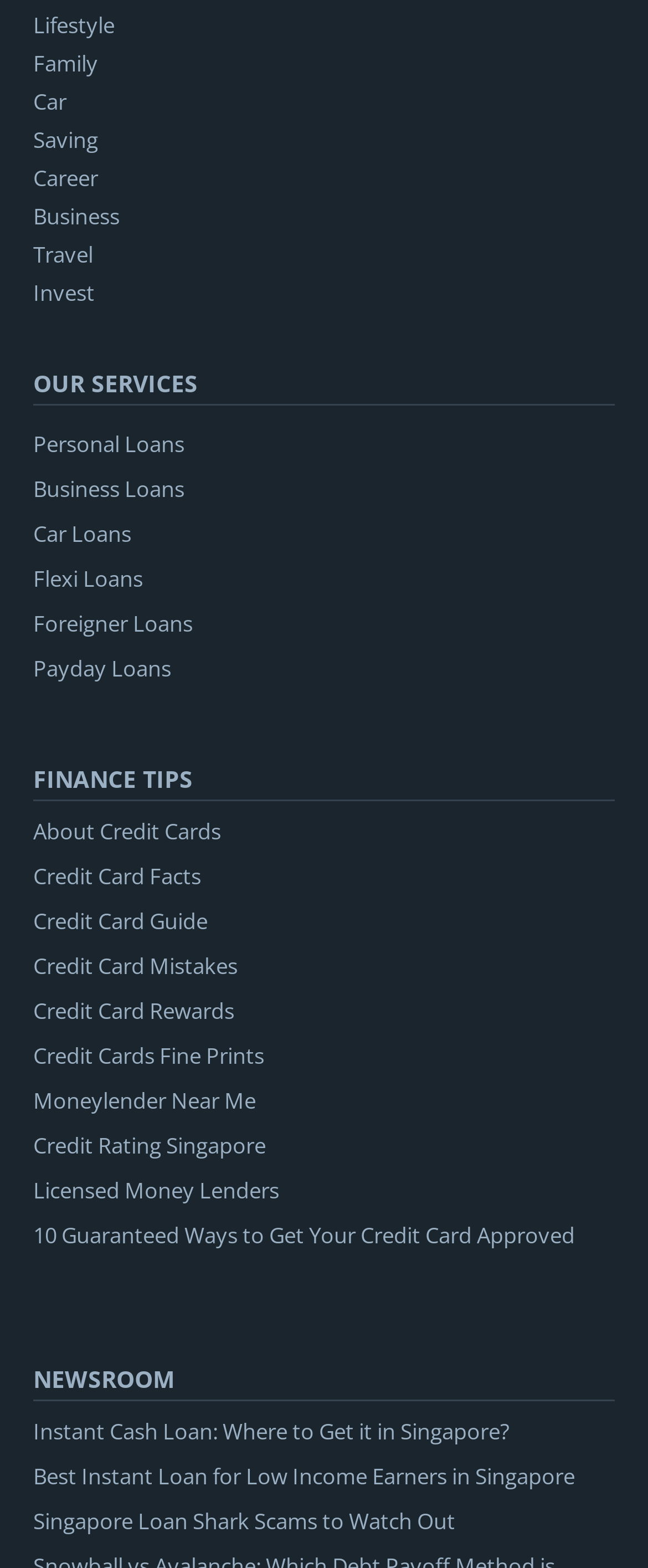Please specify the bounding box coordinates of the clickable region necessary for completing the following instruction: "View all stories". The coordinates must consist of four float numbers between 0 and 1, i.e., [left, top, right, bottom].

None